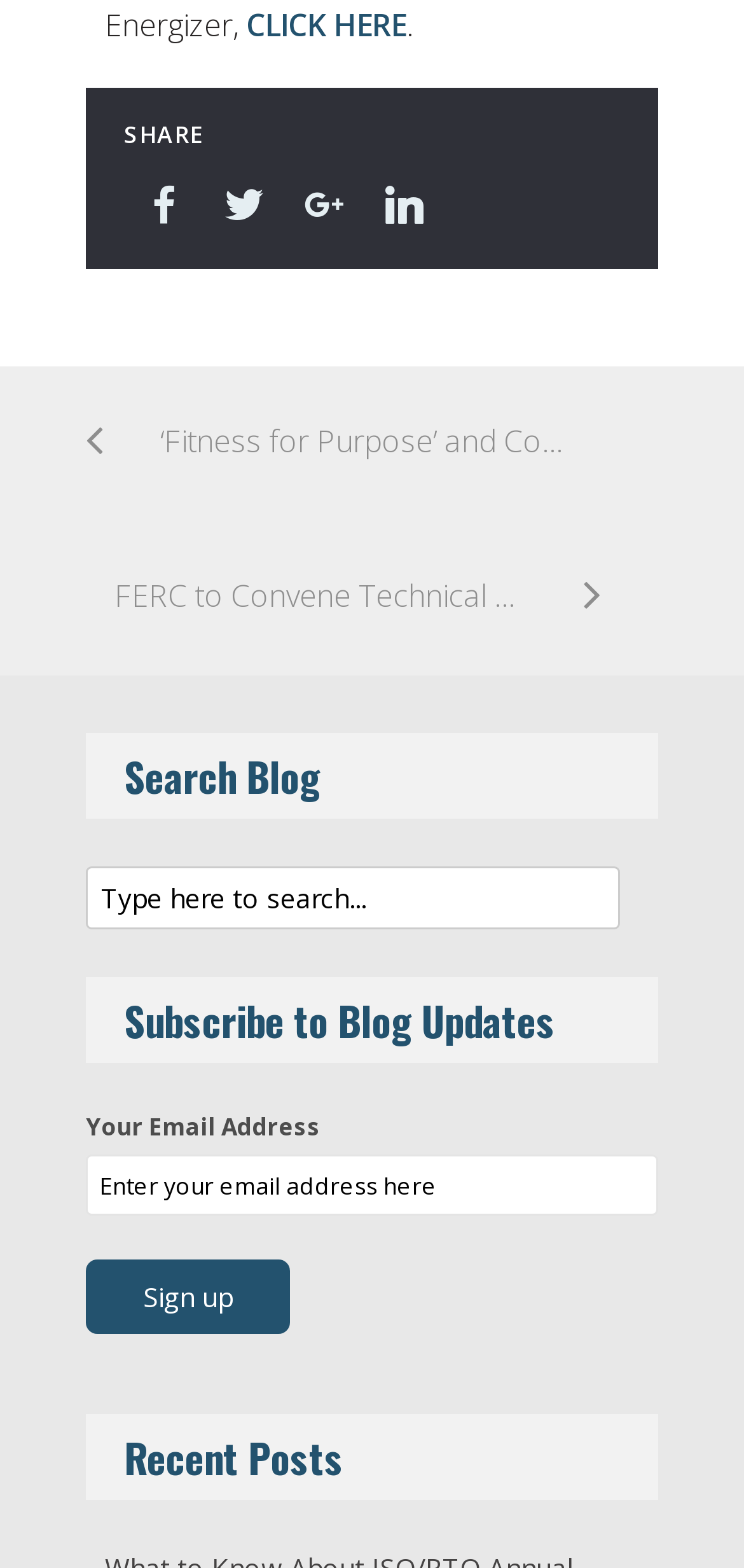What type of content is listed under 'Recent Posts'? Using the information from the screenshot, answer with a single word or phrase.

Blog posts